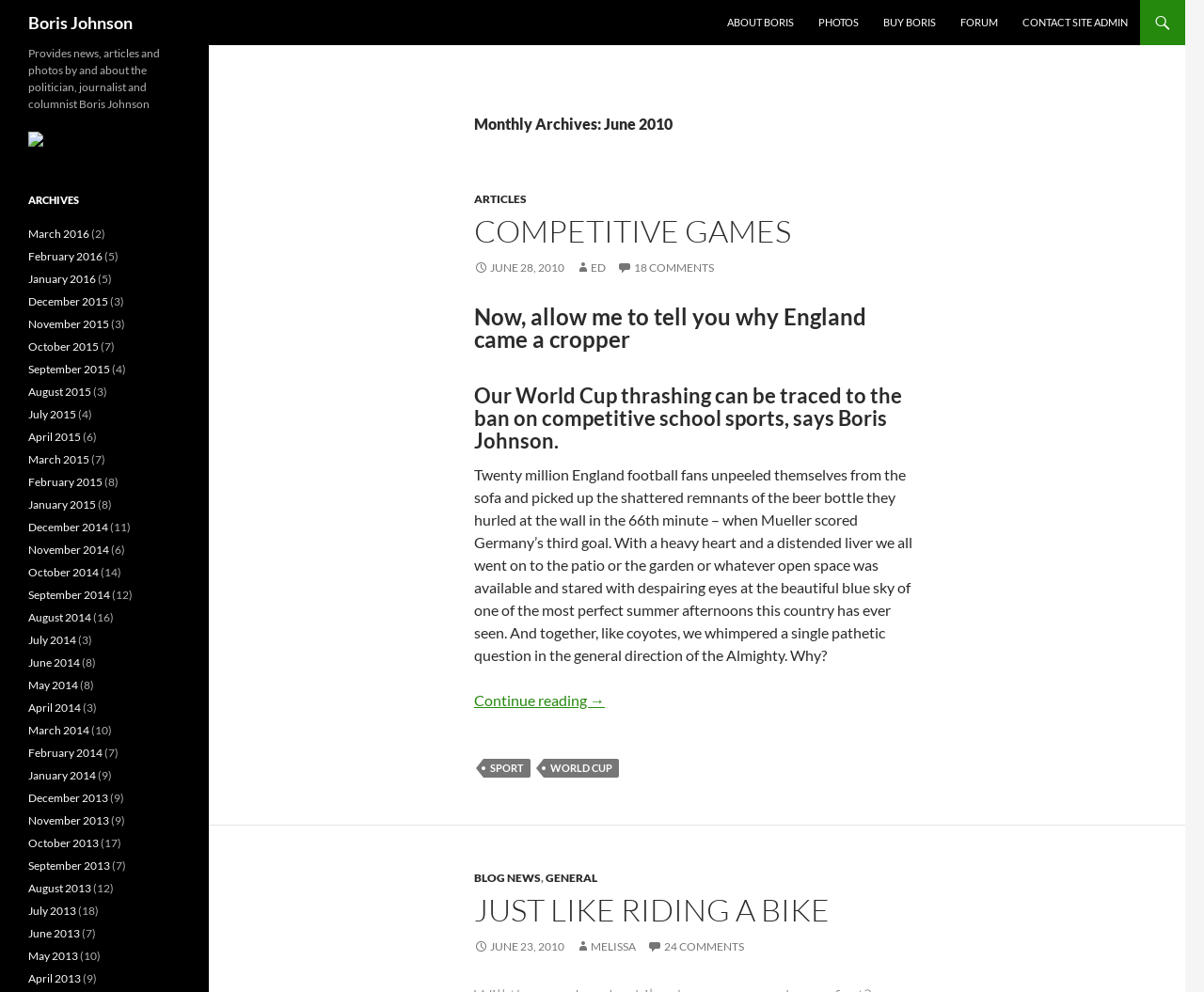How many comments are there on the article 'JUST LIKE RIDING A BIKE'?
Please ensure your answer is as detailed and informative as possible.

The link ' 24 COMMENTS' is present below the article 'JUST LIKE RIDING A BIKE', indicating that there are 24 comments on the article.